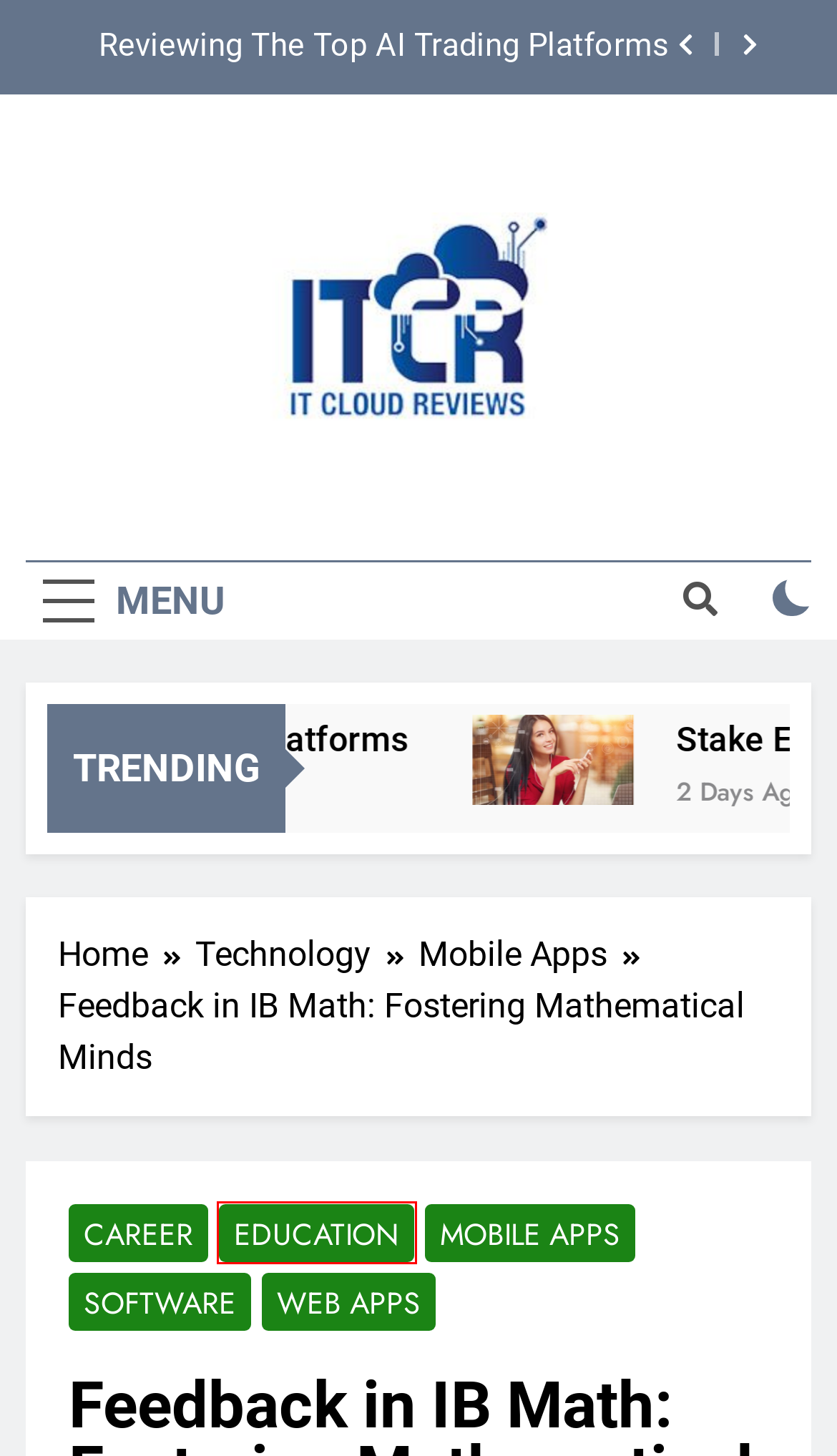You are given a webpage screenshot where a red bounding box highlights an element. Determine the most fitting webpage description for the new page that loads after clicking the element within the red bounding box. Here are the candidates:
A. Software Archives | ItCloudReviews
B. Career Archives | ItCloudReviews
C. Education Archives | ItCloudReviews
D. Smite Tier List : What is SMITE | ItCloudReviews
E. Reviewing The Top AI Trading Platforms | ItCloudReviews
F. Mobile Apps Archives | ItCloudReviews
G. ItCloudReviews | The Cloud Technology Blog
H. Stake ETH | ItCloudReviews

C